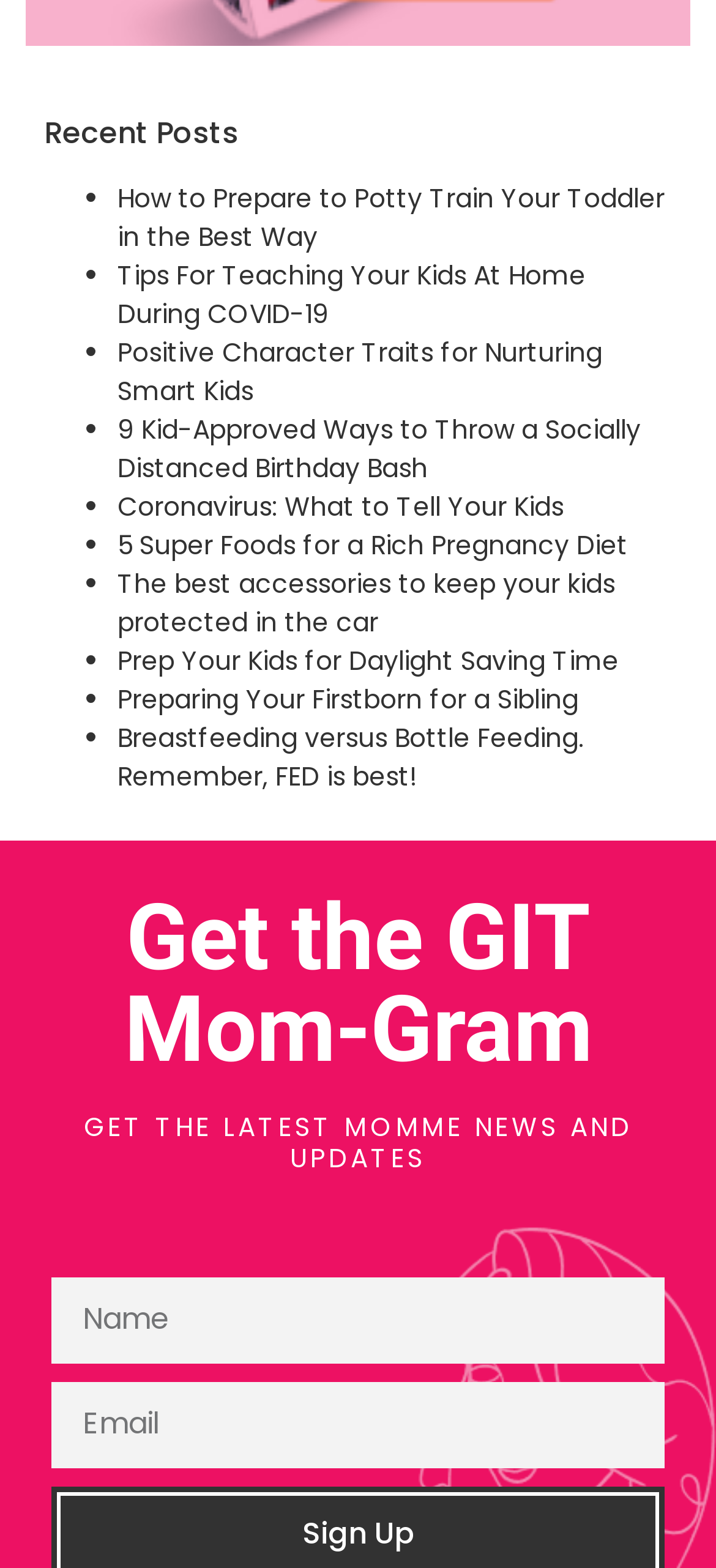Respond to the question below with a concise word or phrase:
Is the 'Email' field required?

Yes